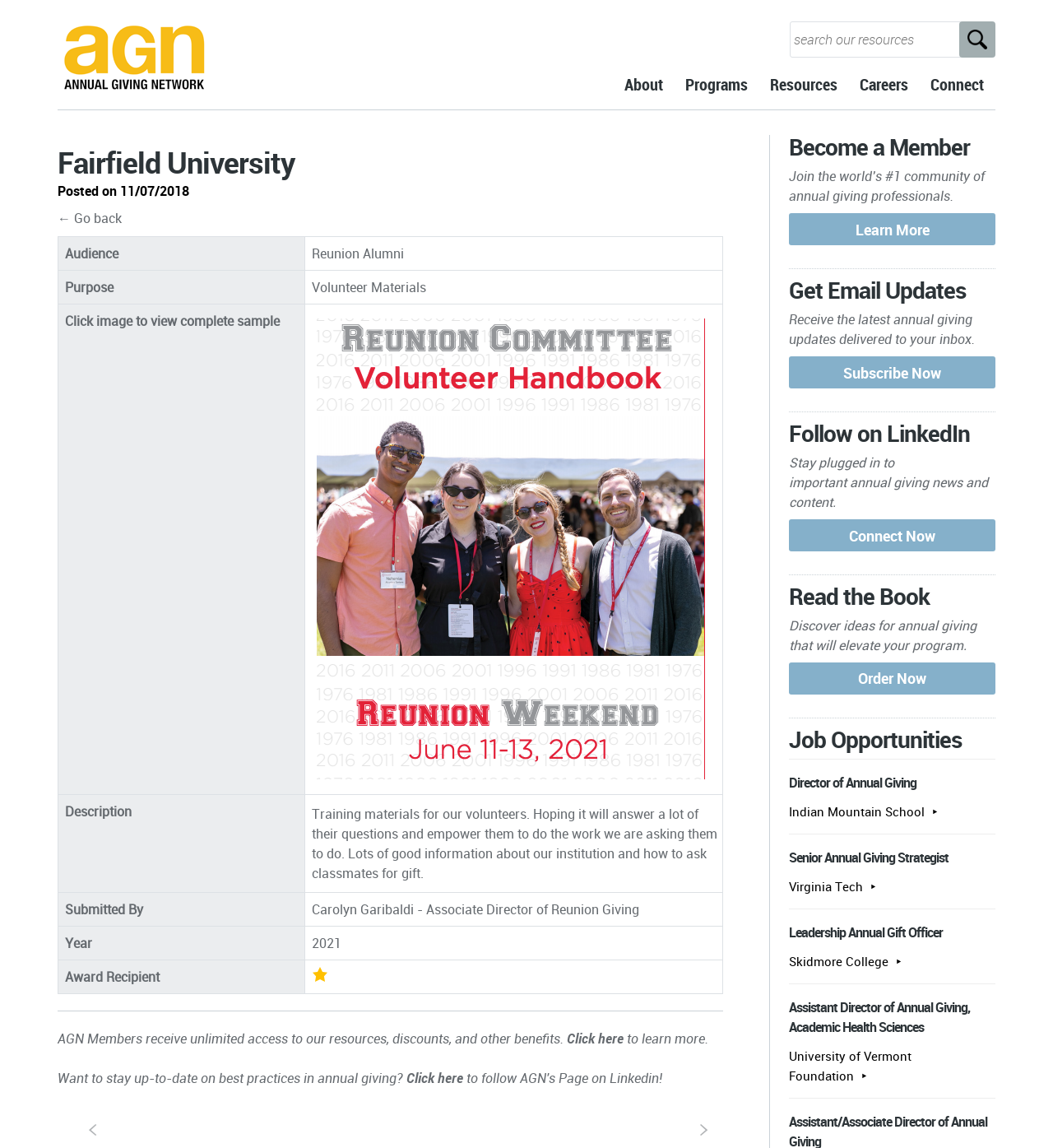Please provide the bounding box coordinates for the UI element as described: "← Go back". The coordinates must be four floats between 0 and 1, represented as [left, top, right, bottom].

[0.055, 0.182, 0.116, 0.198]